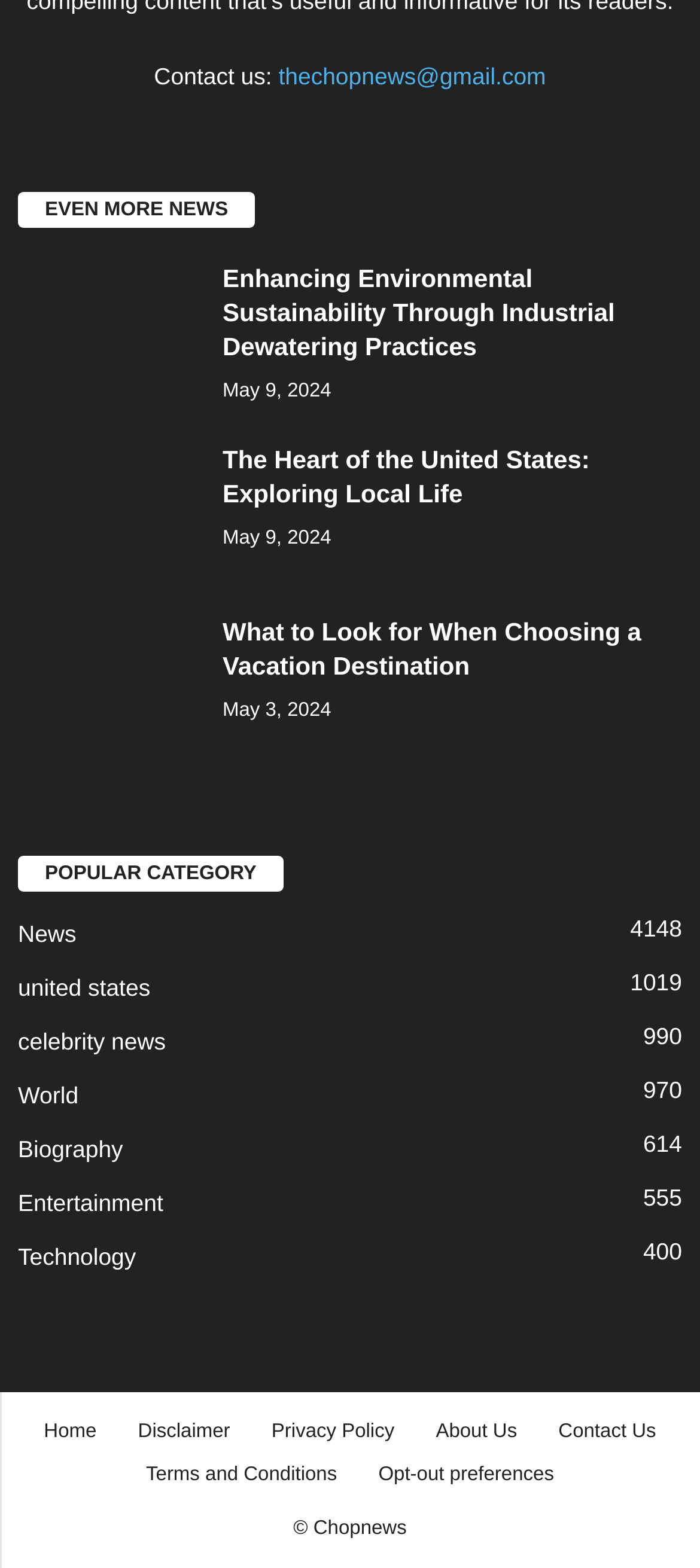Can you provide the bounding box coordinates for the element that should be clicked to implement the instruction: "Read about Environmental Sustainability"?

[0.026, 0.167, 0.282, 0.253]